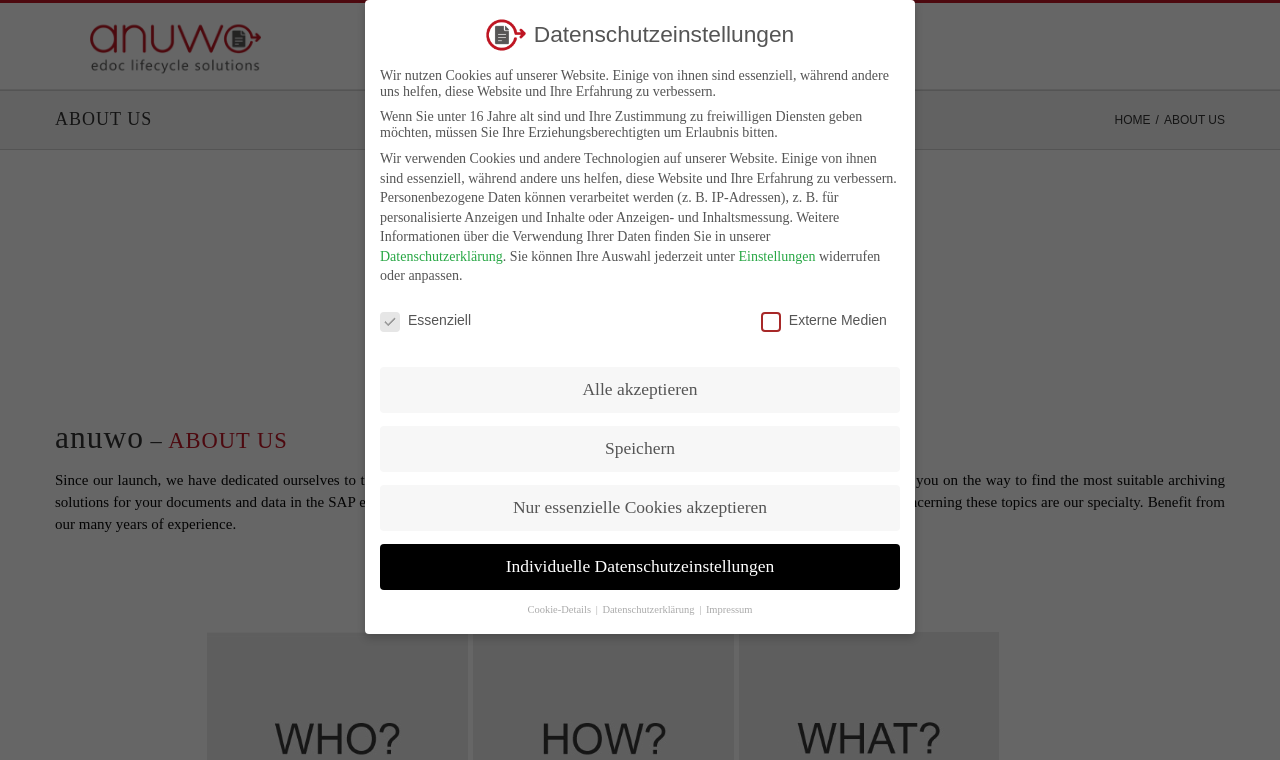Using the given element description, provide the bounding box coordinates (top-left x, top-left y, bottom-right x, bottom-right y) for the corresponding UI element in the screenshot: Home

[0.871, 0.149, 0.899, 0.167]